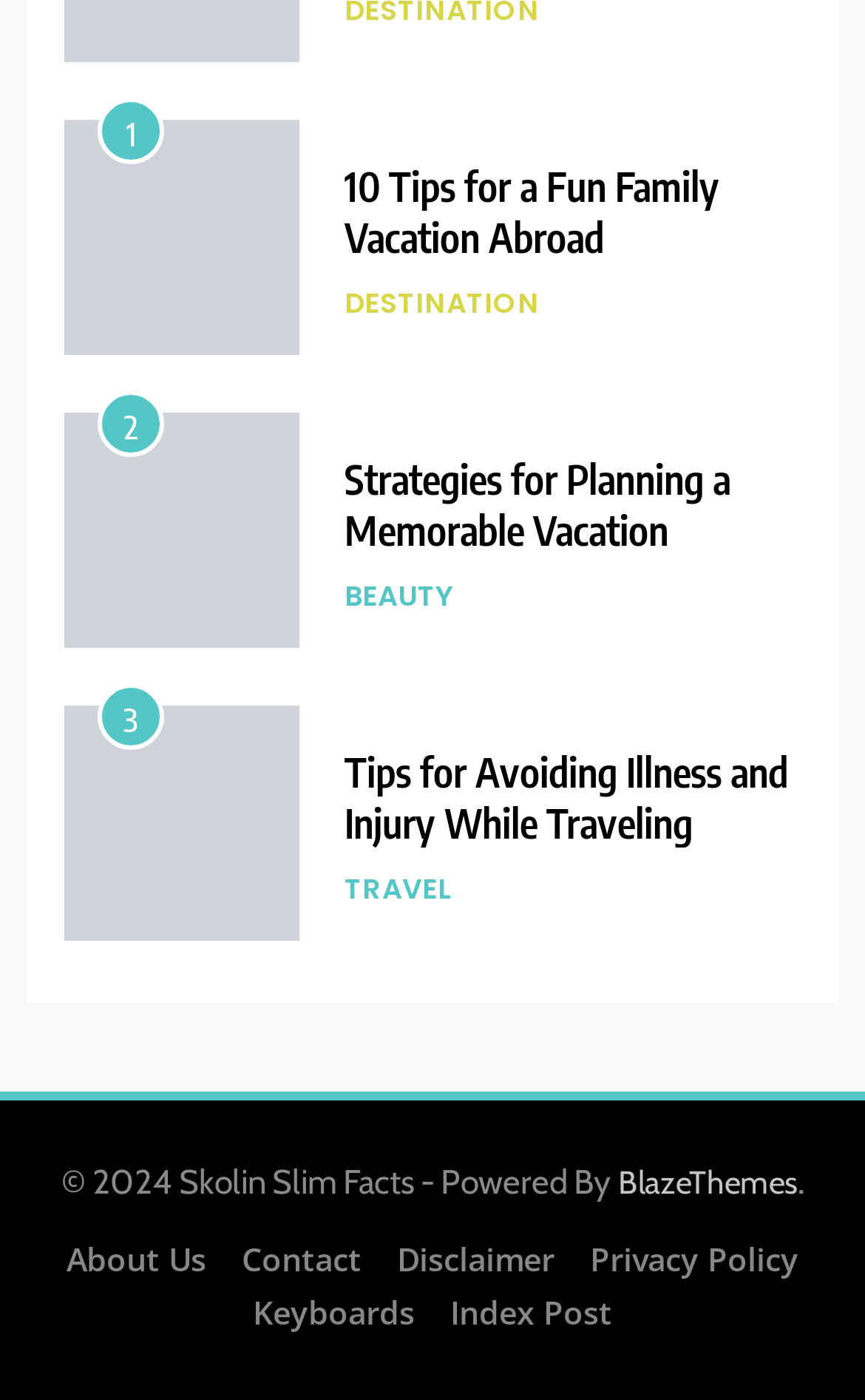Please look at the image and answer the question with a detailed explanation: What is the copyright year mentioned?

The copyright year is mentioned in the StaticText element which contains the text '© 2024 Skolin Slim Facts - Powered By'.